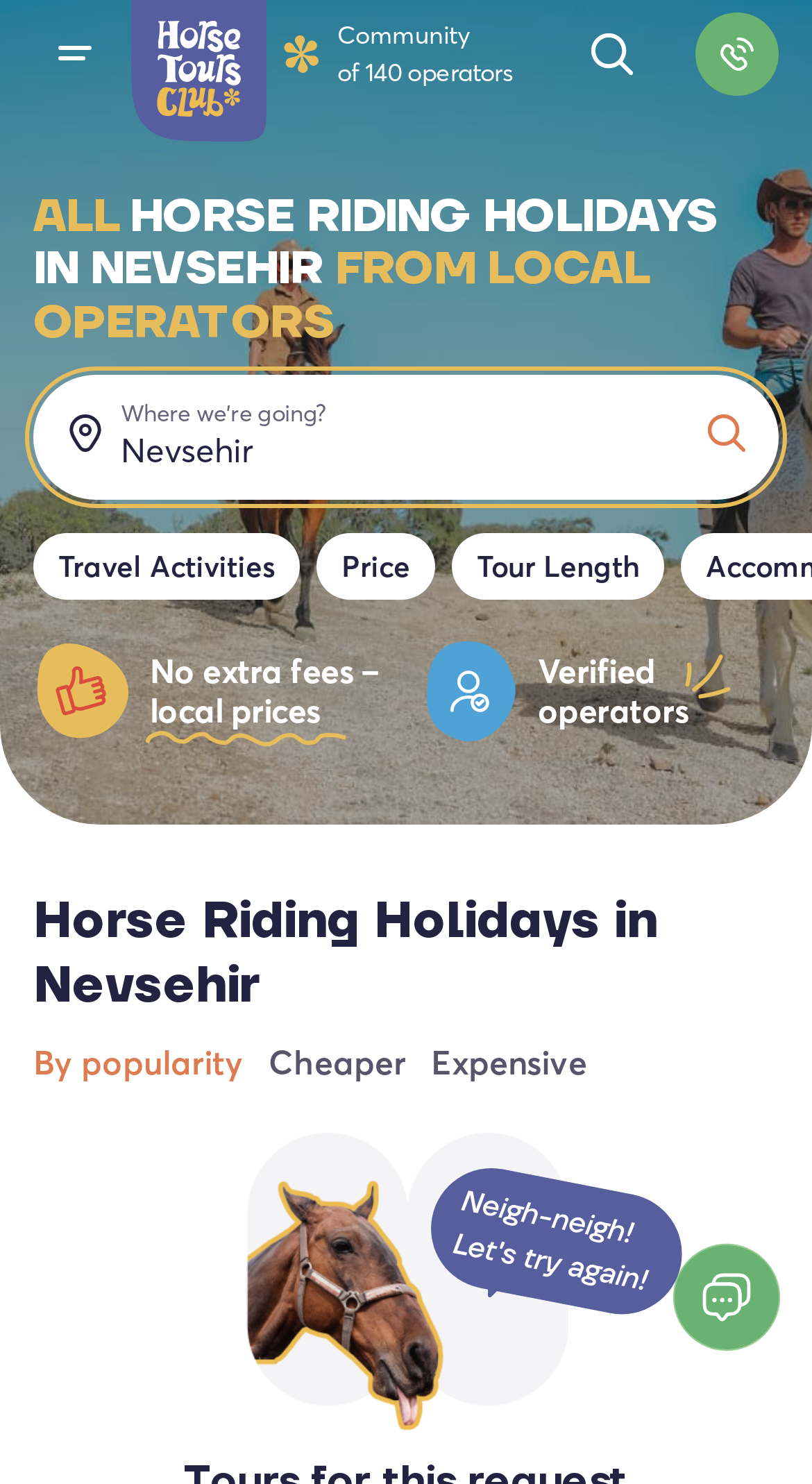Please provide the bounding box coordinates for the element that needs to be clicked to perform the instruction: "Click the button with the advantage icon". The coordinates must consist of four float numbers between 0 and 1, formatted as [left, top, right, bottom].

[0.041, 0.432, 0.164, 0.499]